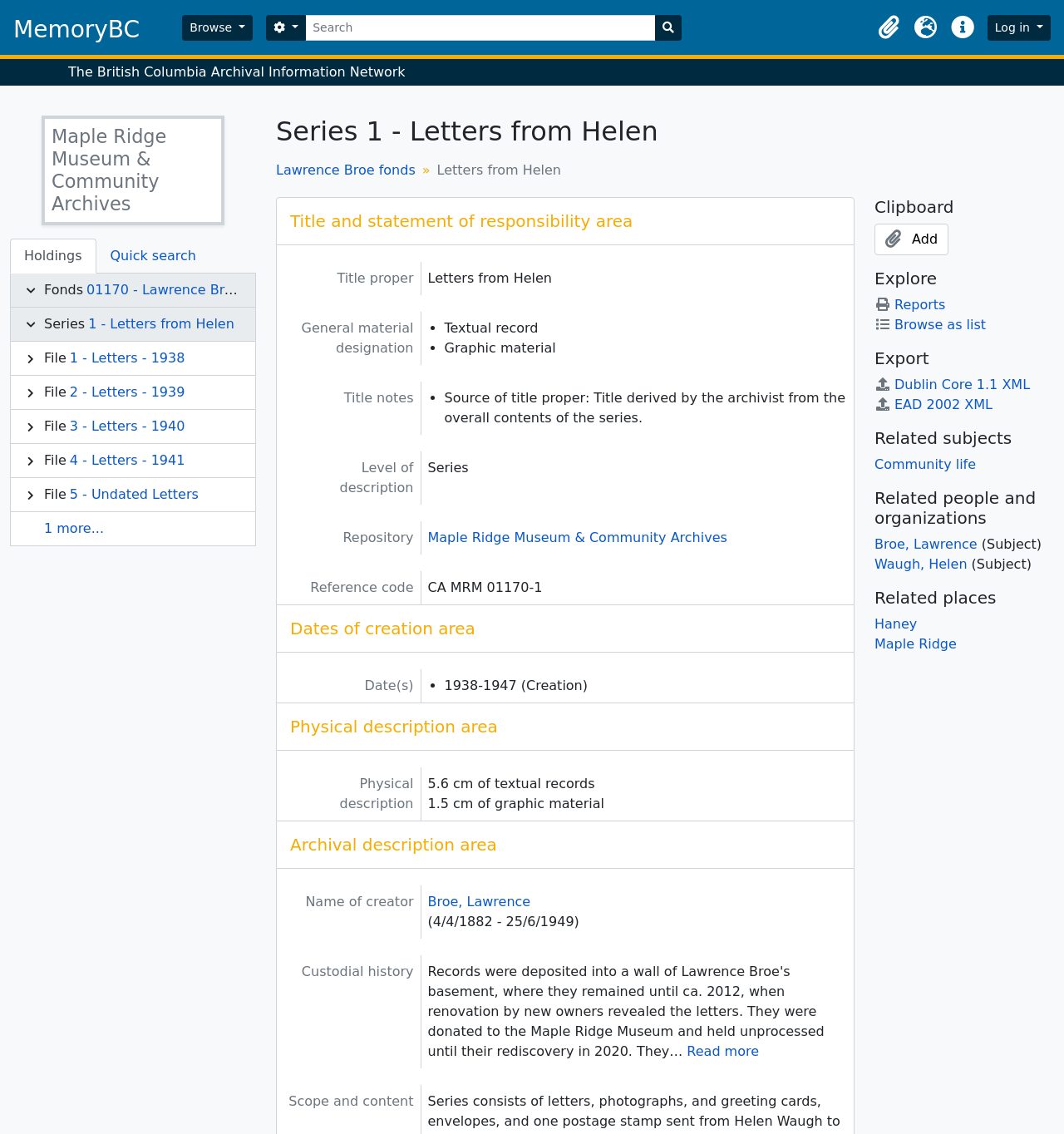Can you specify the bounding box coordinates for the region that should be clicked to fulfill this instruction: "Search for something".

[0.25, 0.013, 0.641, 0.036]